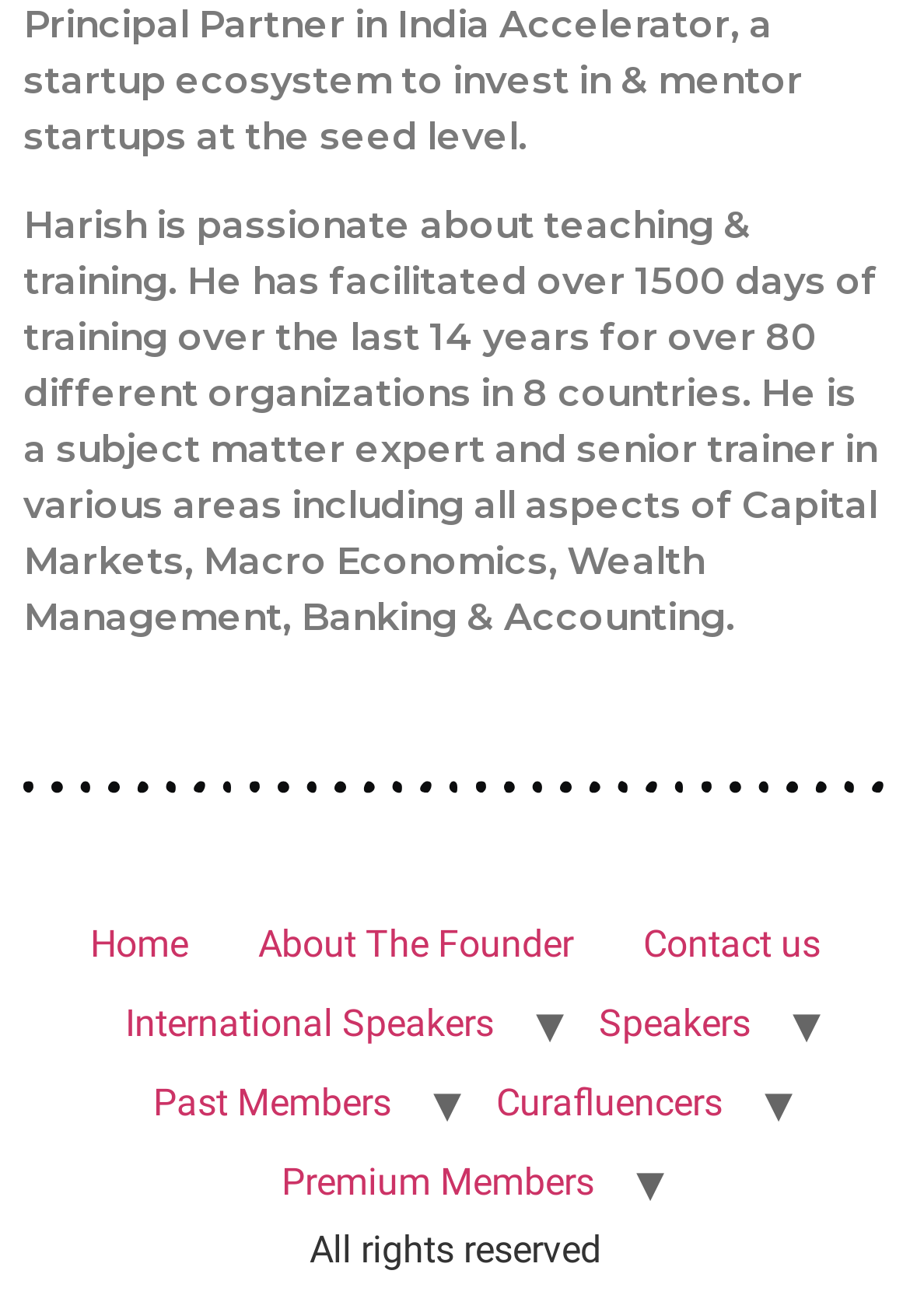What is the last link on the webpage?
Provide a fully detailed and comprehensive answer to the question.

By examining the link elements in the contentinfo section, the last link on the webpage is 'Premium Members' with the bounding box coordinates [0.271, 0.869, 0.691, 0.929].